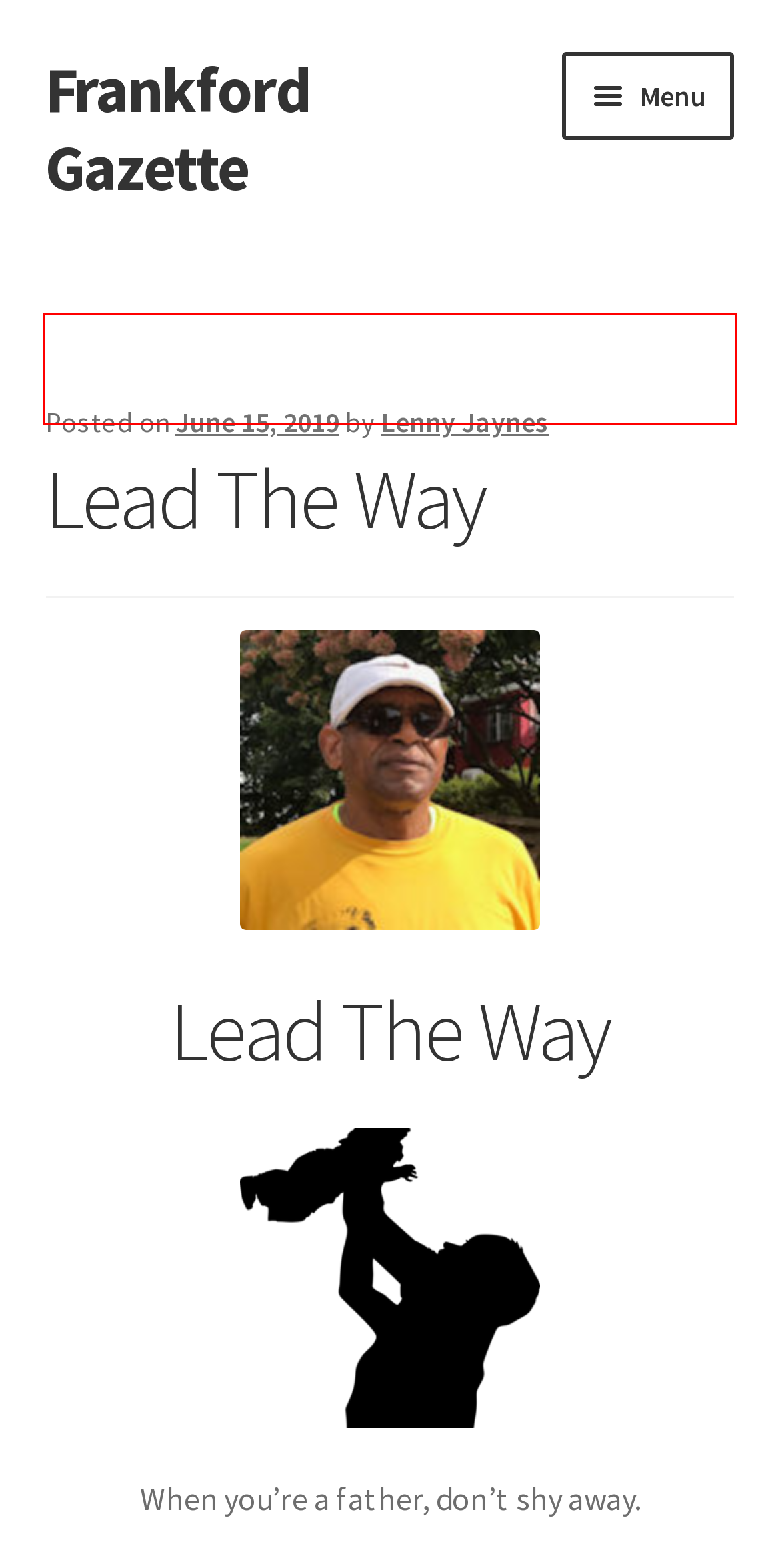Take a look at the provided webpage screenshot featuring a red bounding box around an element. Select the most appropriate webpage description for the page that loads after clicking on the element inside the red bounding box. Here are the candidates:
A. Advertise – Frankford Gazette
B. Community Calendar – Frankford Gazette
C. About Us – Frankford Gazette
D. Checkout – Frankford Gazette
E. Frankford Chronicles –  the Deeds of Northeast Philadelphia – Frankford Gazette
F. Frankford Community Message Board – Frankford Gazette
G. Cart – Frankford Gazette
H. Frankford Gazette

C